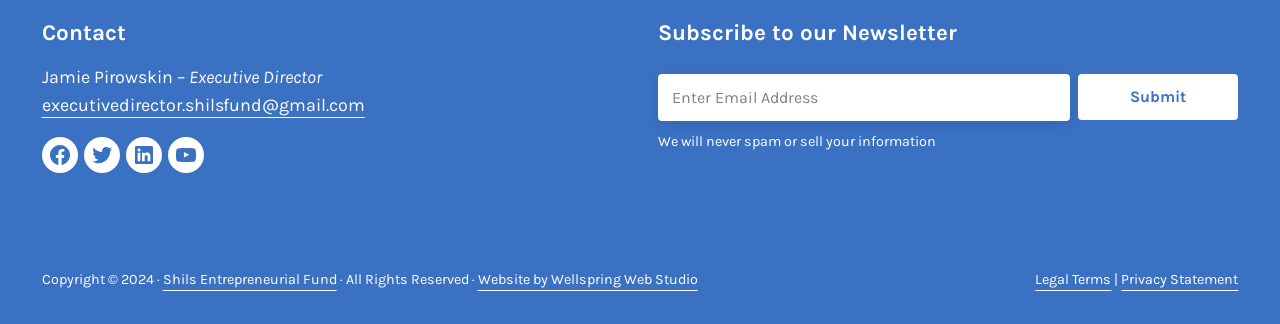Give the bounding box coordinates for the element described by: "executivedirector.shilsfund@gmail.com".

[0.032, 0.294, 0.285, 0.359]